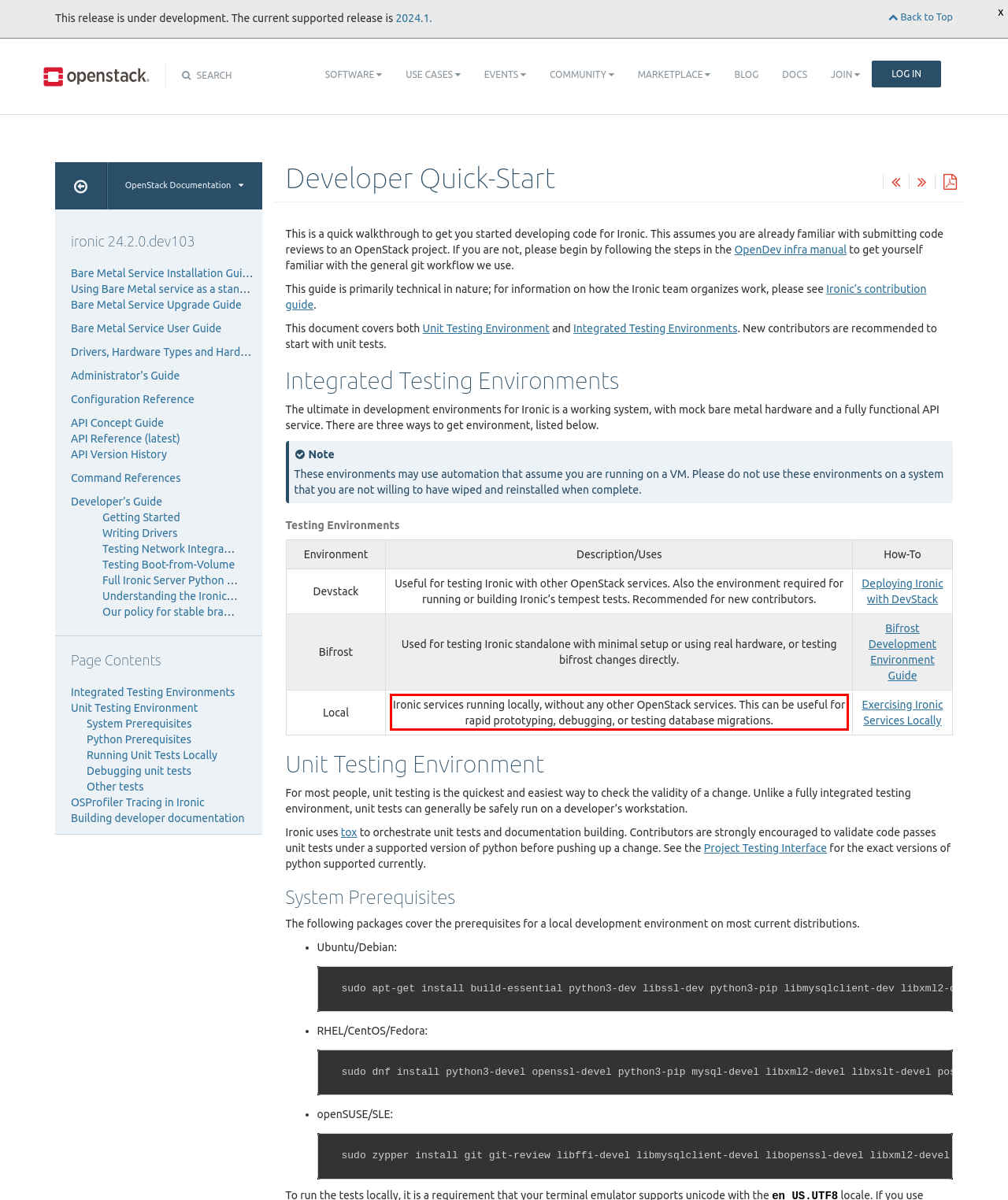You have a screenshot of a webpage with a red bounding box. Use OCR to generate the text contained within this red rectangle.

Ironic services running locally, without any other OpenStack services. This can be useful for rapid prototyping, debugging, or testing database migrations.